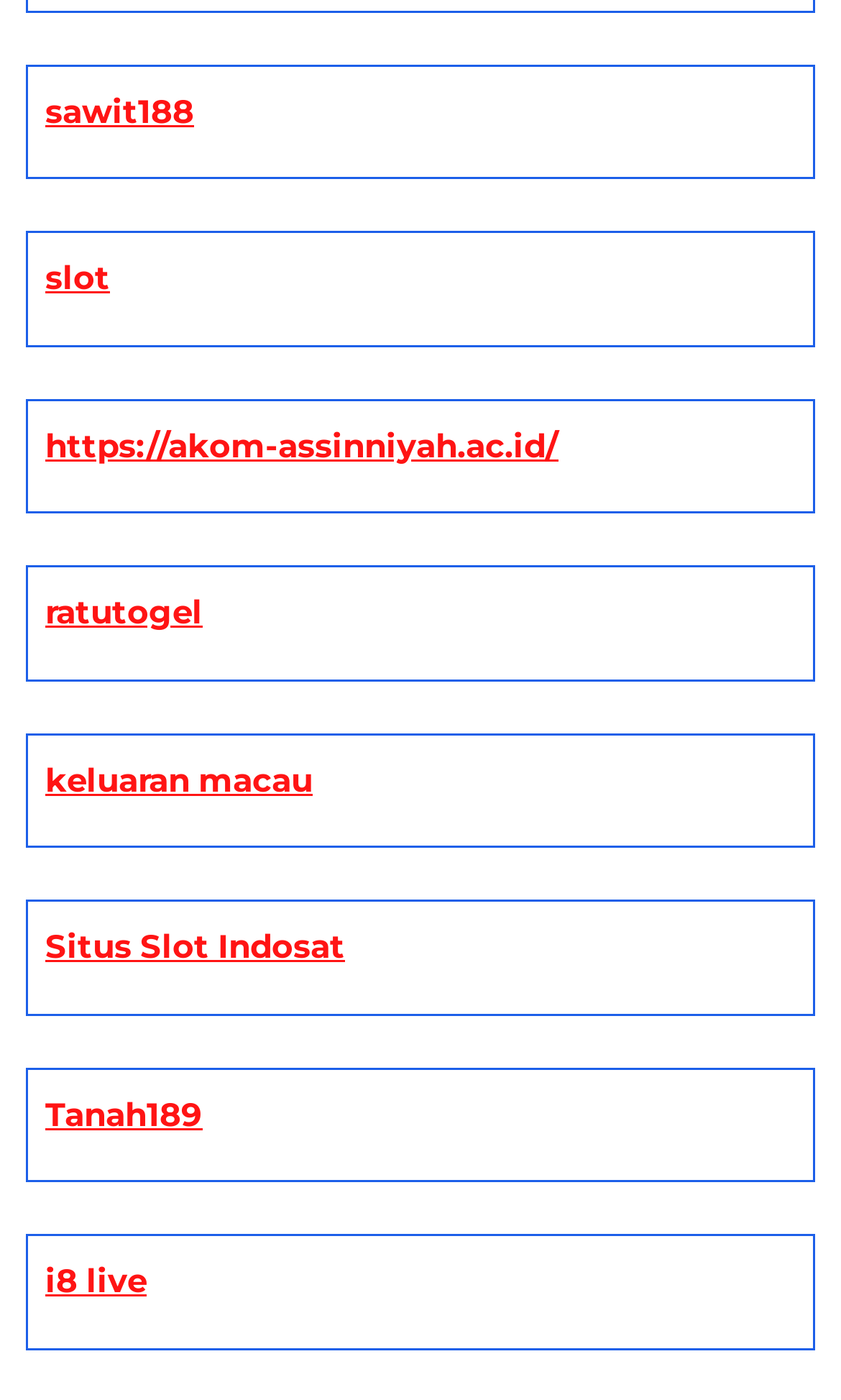Identify the bounding box coordinates of the clickable region to carry out the given instruction: "go to slot".

[0.054, 0.183, 0.131, 0.213]